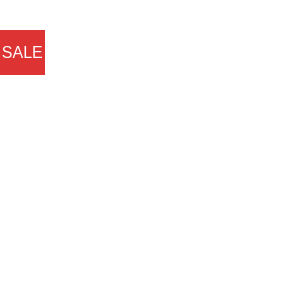Look at the image and write a detailed answer to the question: 
What is the purpose of the badge?

The caption suggests that the badge is used to attract attention to special offers or discounts available on various merchandise, implying that its purpose is to draw customers' attention to promotional events or sales.